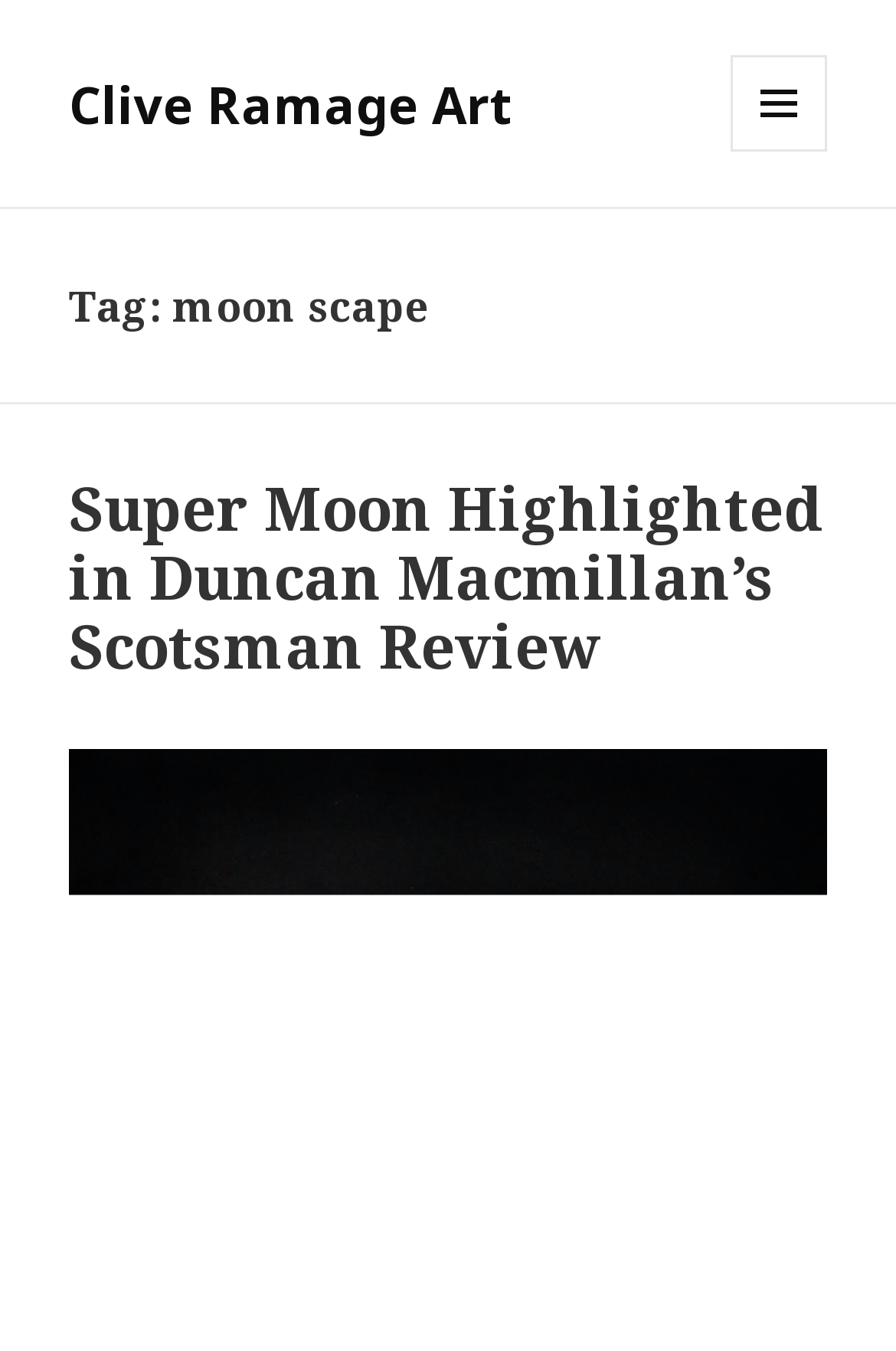Based on the provided description, "Clive Ramage Art", find the bounding box of the corresponding UI element in the screenshot.

[0.077, 0.051, 0.572, 0.102]